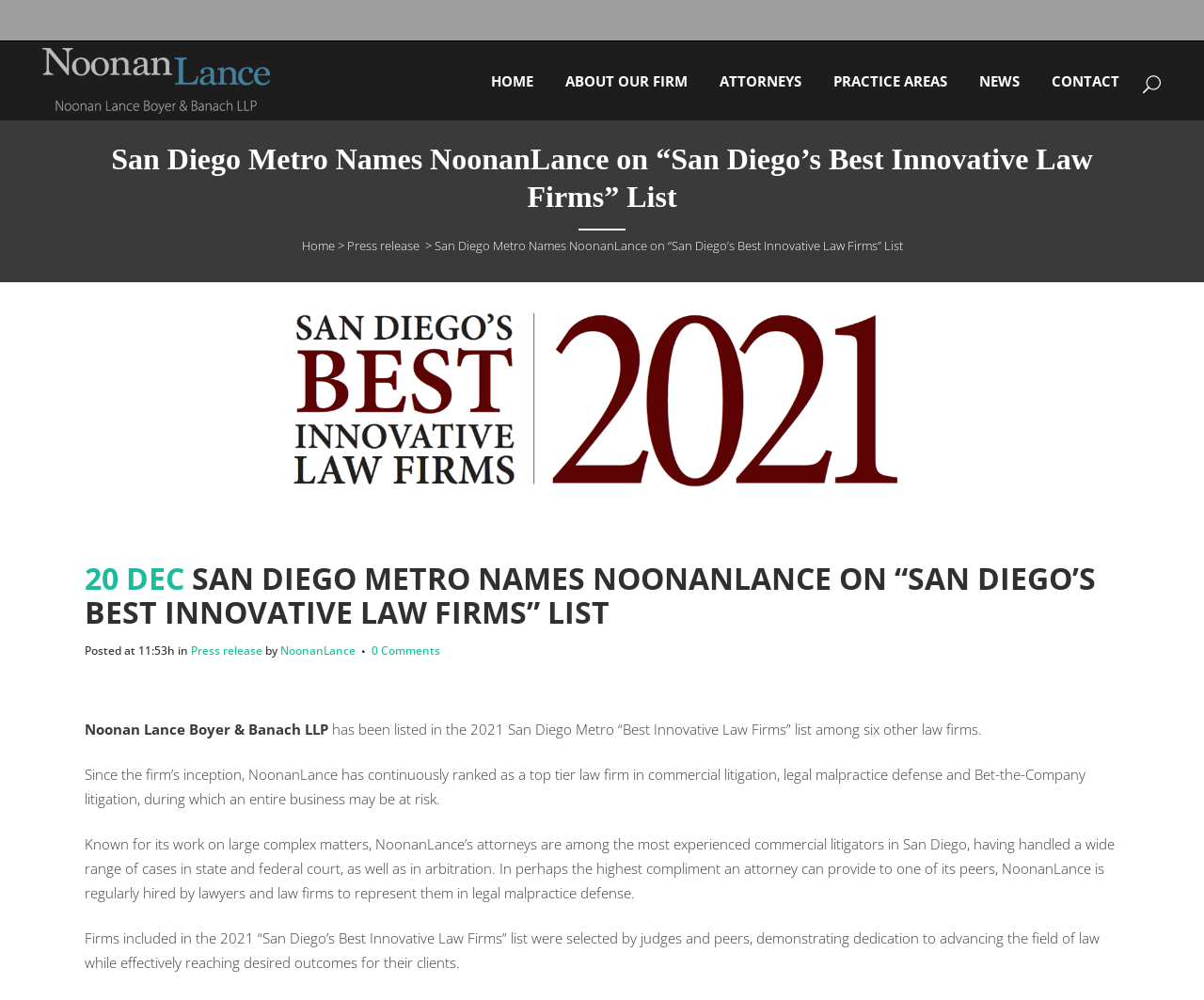Determine the bounding box coordinates of the region I should click to achieve the following instruction: "Click the HOME link". Ensure the bounding box coordinates are four float numbers between 0 and 1, i.e., [left, top, right, bottom].

[0.395, 0.041, 0.456, 0.12]